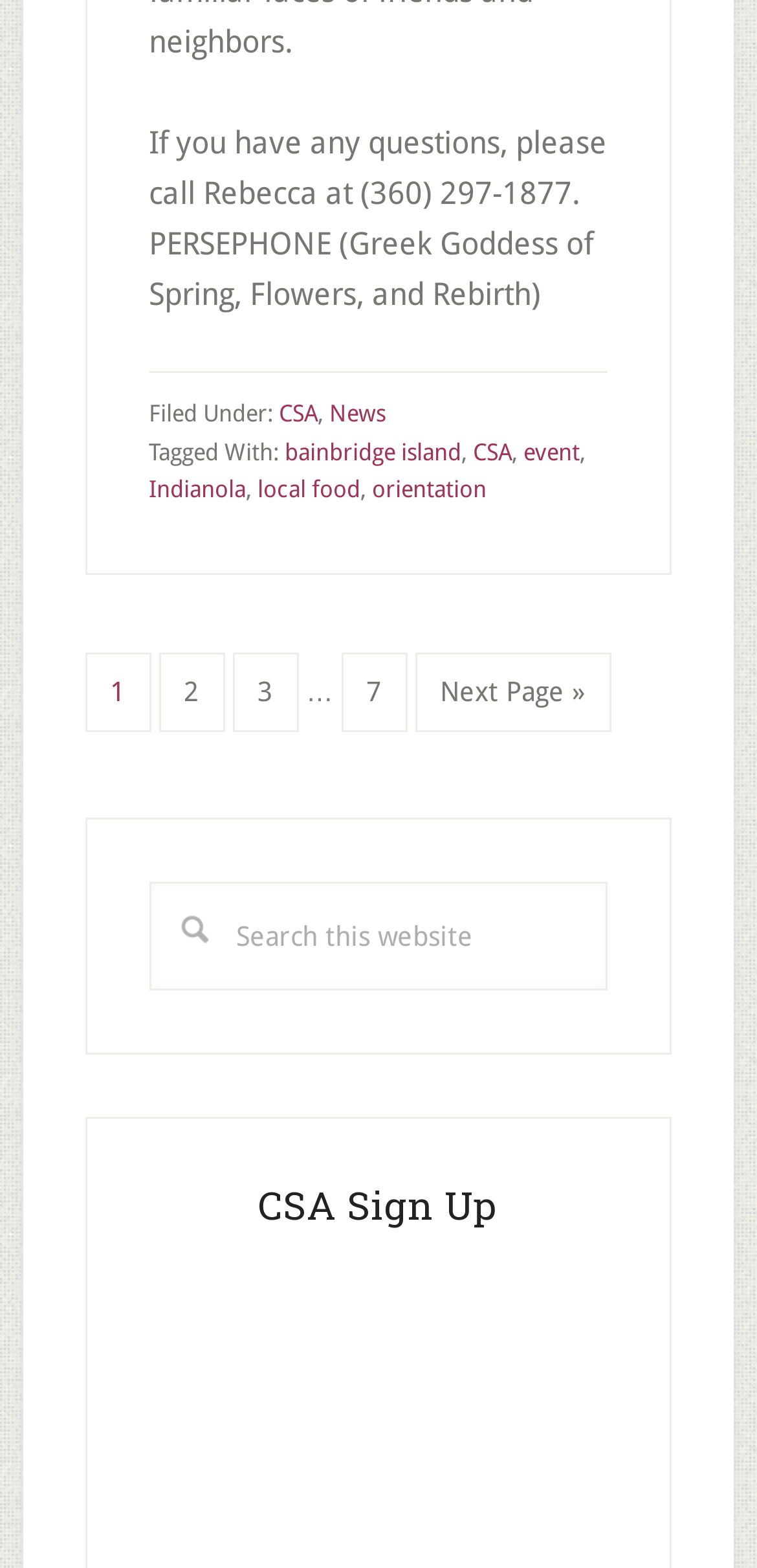What is the phone number to call for questions?
Answer with a single word or phrase by referring to the visual content.

(360) 297-1877